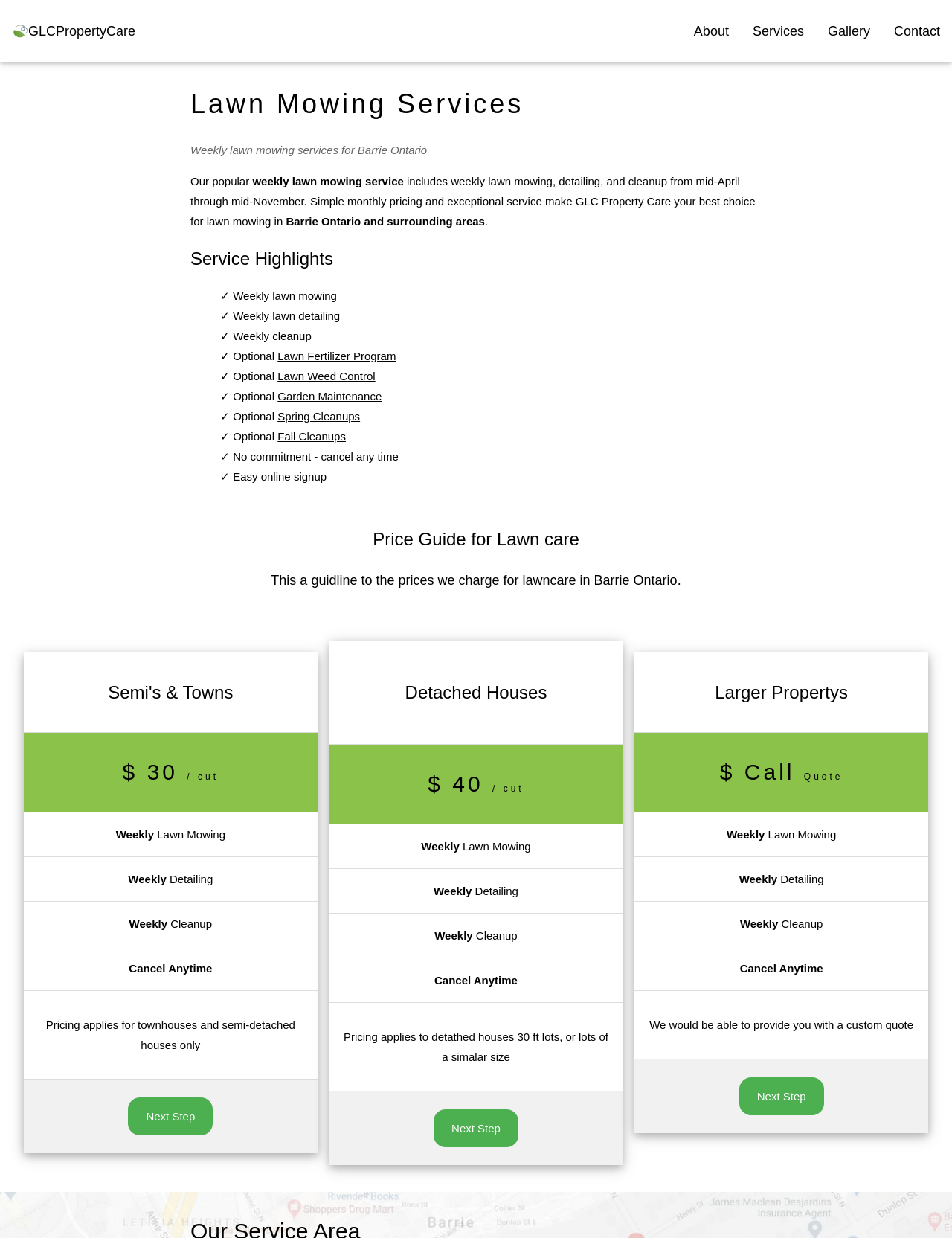Extract the main heading text from the webpage.

Lawn Mowing Services